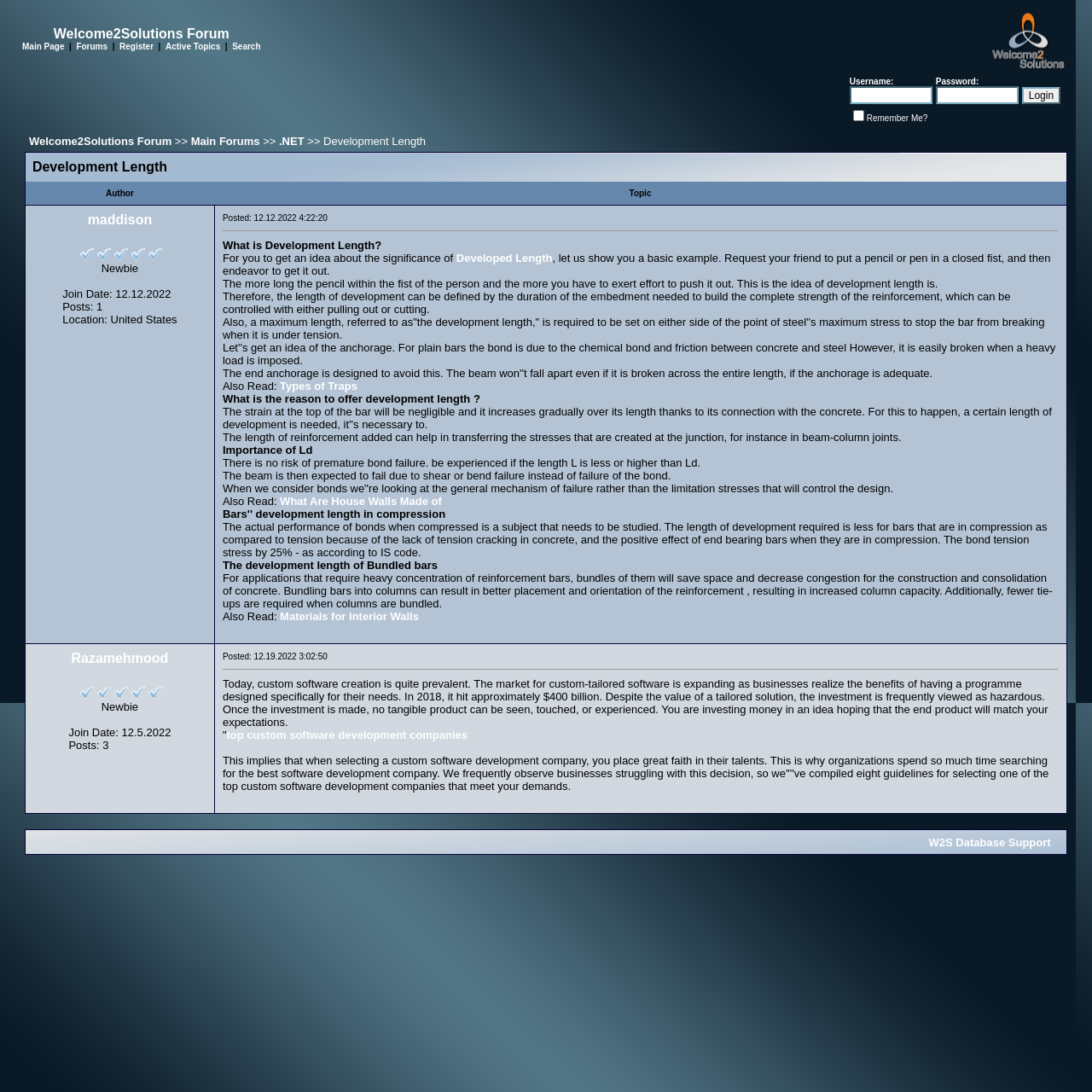Please give a short response to the question using one word or a phrase:
What is the date of the post?

12.12.2022